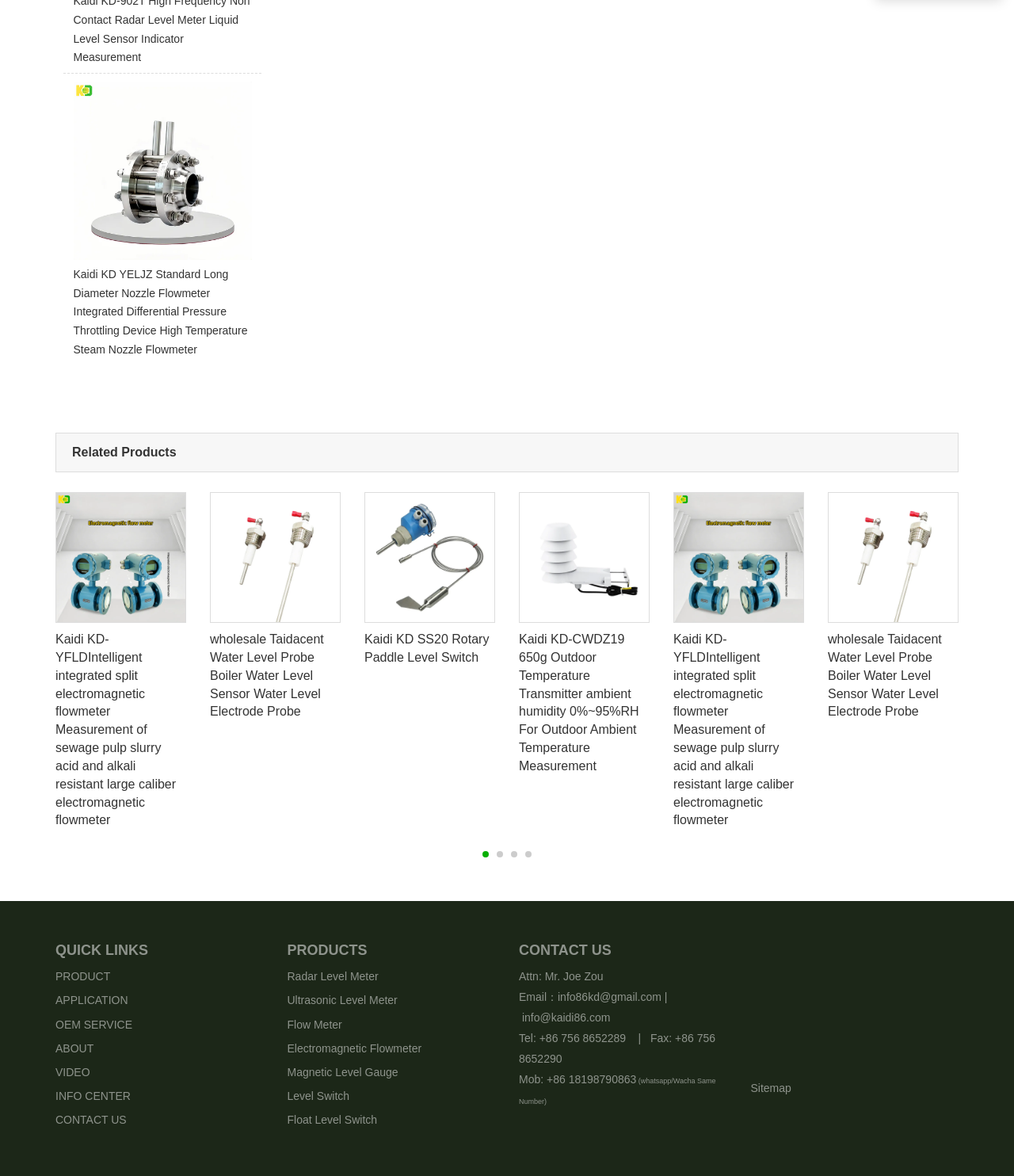Look at the image and write a detailed answer to the question: 
What is the email address provided for contact?

The email address provided for contact is 'info86kd@gmail.com' or 'info@kaidi86.com', as mentioned in the 'CONTACT US' section.